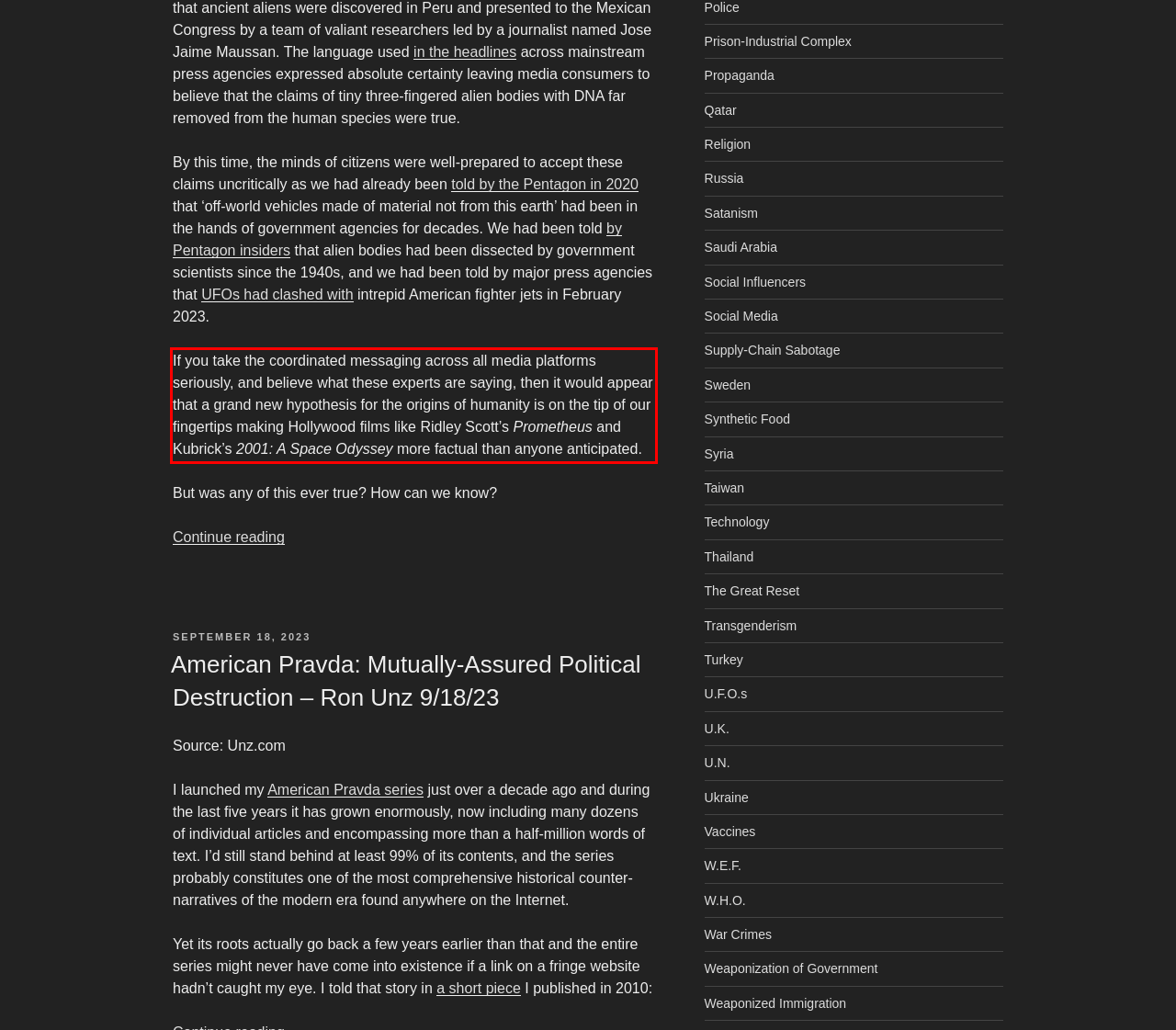You are provided with a screenshot of a webpage that includes a red bounding box. Extract and generate the text content found within the red bounding box.

If you take the coordinated messaging across all media platforms seriously, and believe what these experts are saying, then it would appear that a grand new hypothesis for the origins of humanity is on the tip of our fingertips making Hollywood films like Ridley Scott’s Prometheus and Kubrick’s 2001: A Space Odyssey more factual than anyone anticipated.